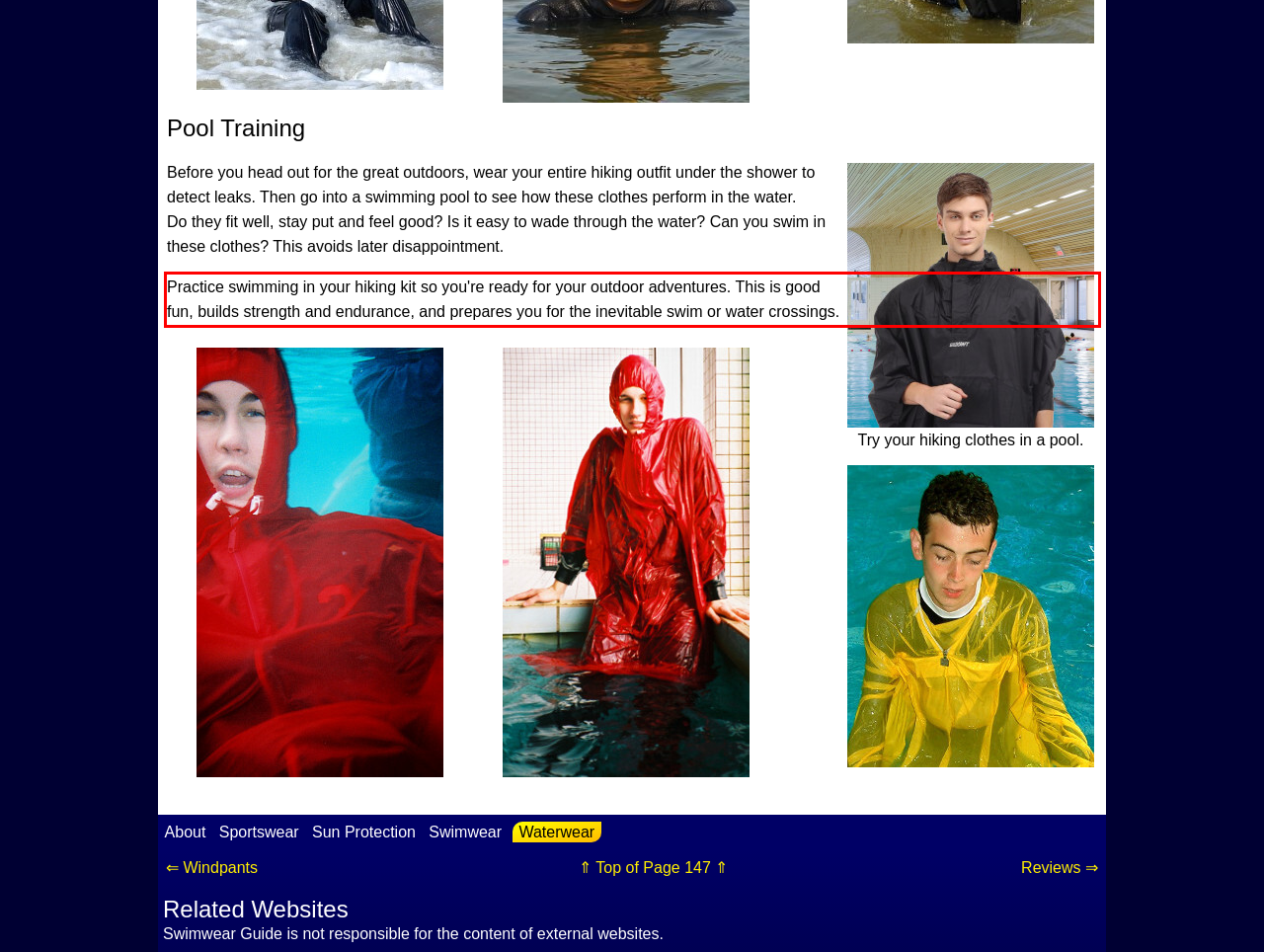Look at the screenshot of the webpage, locate the red rectangle bounding box, and generate the text content that it contains.

Practice swimming in your hiking kit so you're ready for your outdoor adventures. This is good fun, builds strength and endurance, and prepares you for the inevitable swim or water crossings.